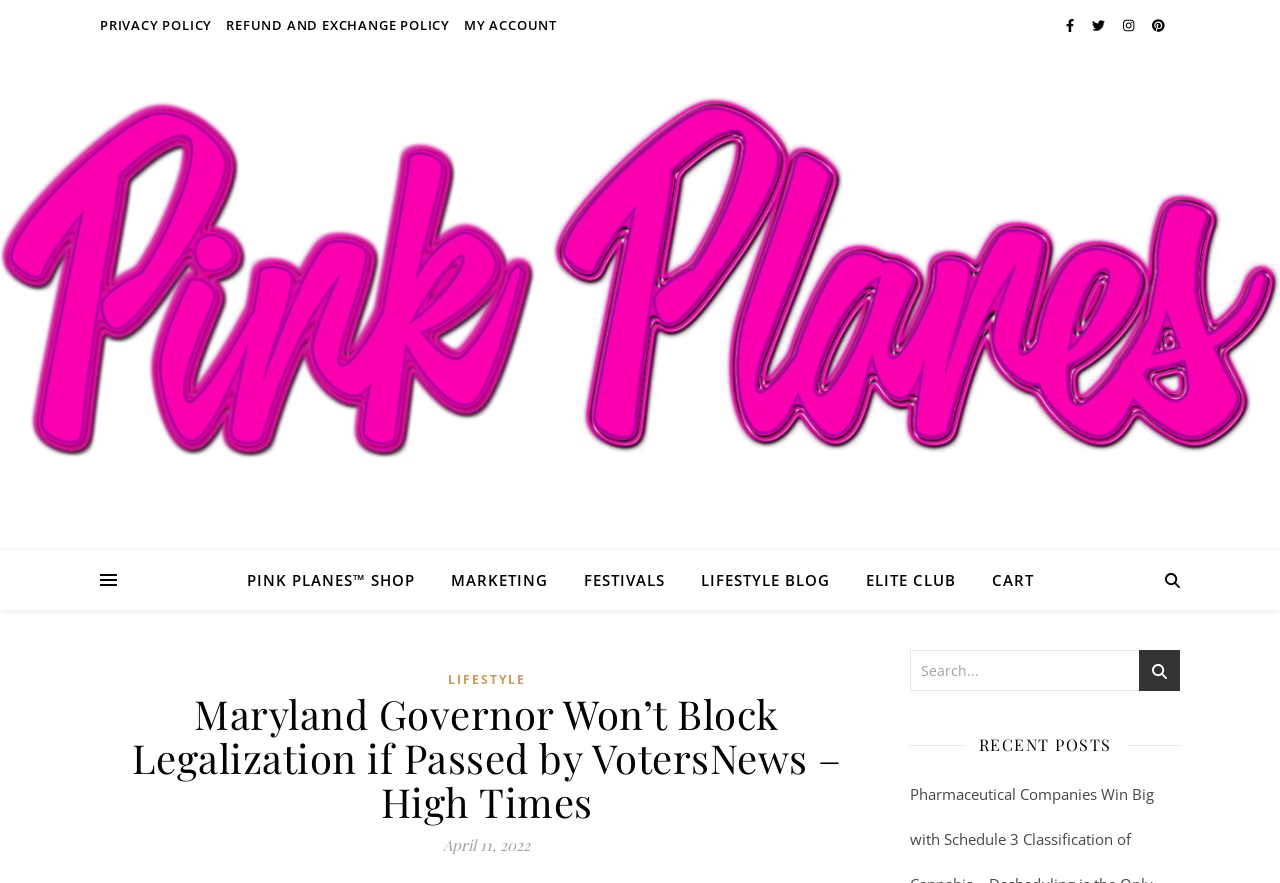Please identify the coordinates of the bounding box that should be clicked to fulfill this instruction: "click on PRIVACY POLICY".

[0.078, 0.0, 0.17, 0.057]